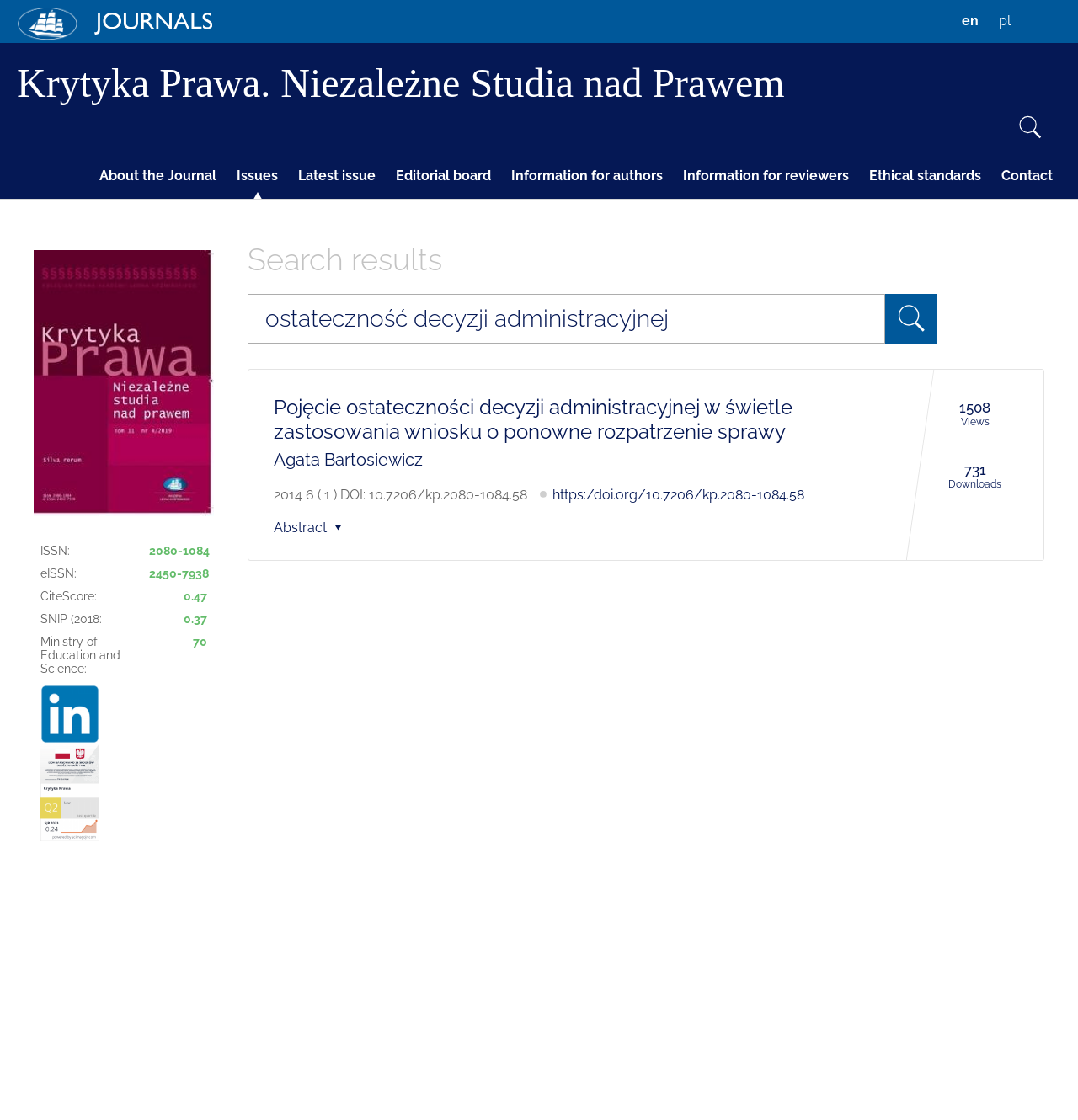Highlight the bounding box coordinates of the element you need to click to perform the following instruction: "Show abstract of the article."

[0.254, 0.464, 0.323, 0.478]